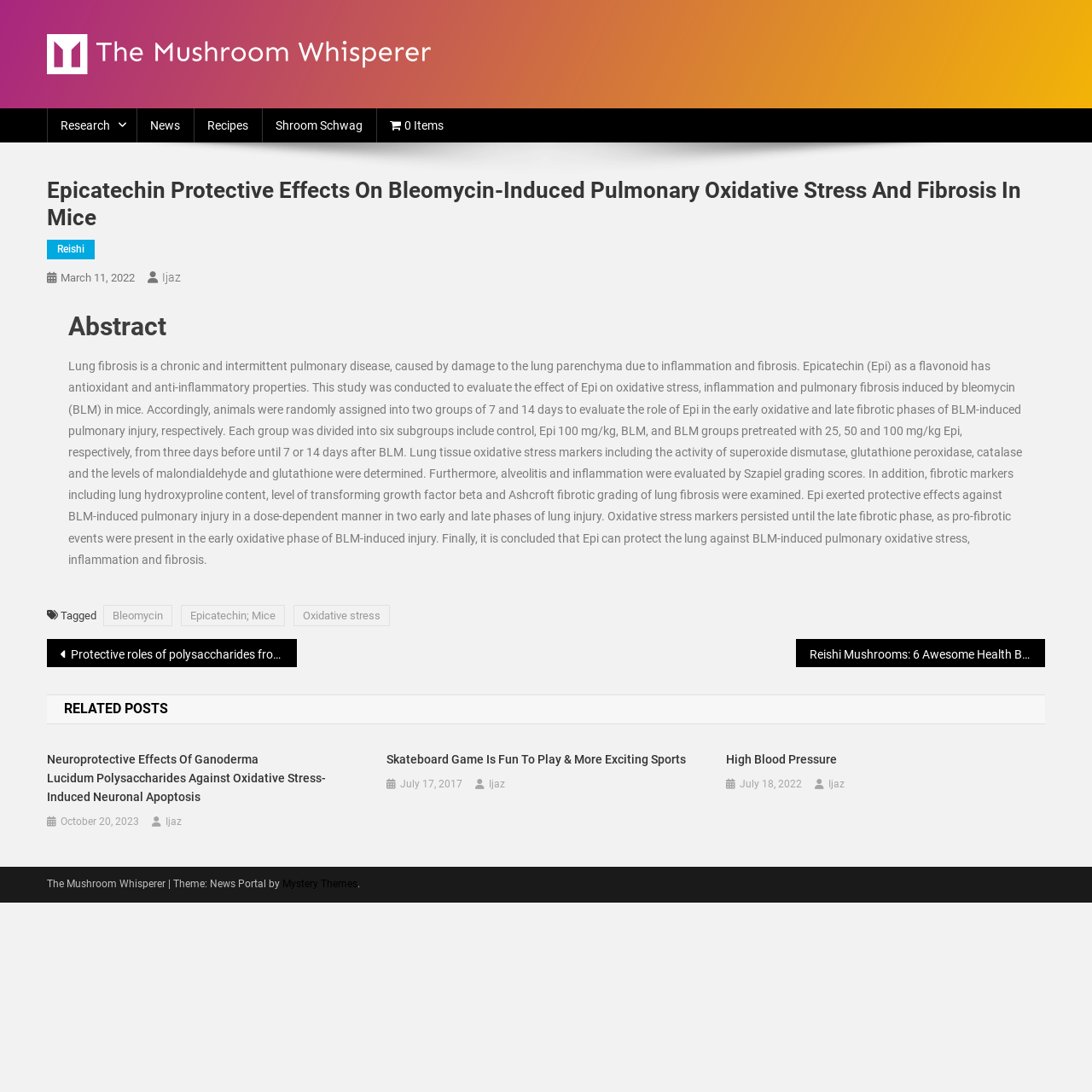Explain in detail what you observe on this webpage.

This webpage is about medicinal mushrooms, specifically focusing on the protective effects of epicatechin on bleomycin-induced pulmonary oxidative stress and fibrosis in mice. 

At the top of the page, there is a header section with a logo and a navigation menu that includes links to "Research", "News", "Recipes", "Shroom Schwag", and "Cart 0 Items". 

Below the header, there is a main content area that contains an article with a heading that matches the title of the webpage. The article has an abstract section that summarizes the study, which is about the effects of epicatechin on lung fibrosis in mice. 

To the right of the abstract, there are links to related topics, including "Reishi" and the date "March 11, 2022". 

Further down the page, there is a section with related posts, including links to articles about the neuroprotective effects of Ganoderma lucidum polysaccharides, skateboard games, high blood pressure, and more. Each related post has a heading, a link, and the author's name, "Ijaz", along with the date of publication. 

At the very bottom of the page, there is a footer section with a copyright notice and a theme credit to "Mystery Themes".